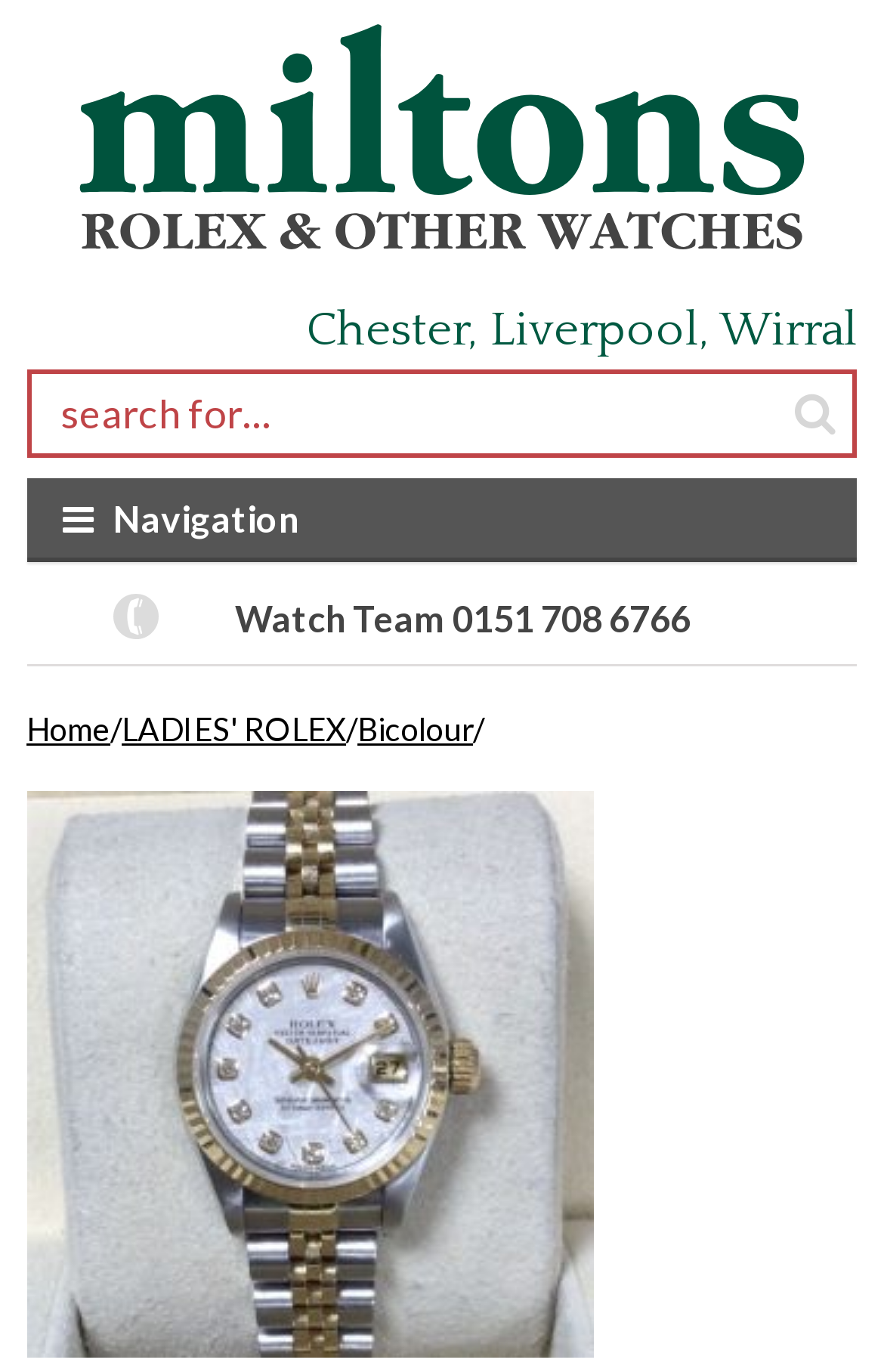How many navigation links are there?
Relying on the image, give a concise answer in one word or a brief phrase.

3